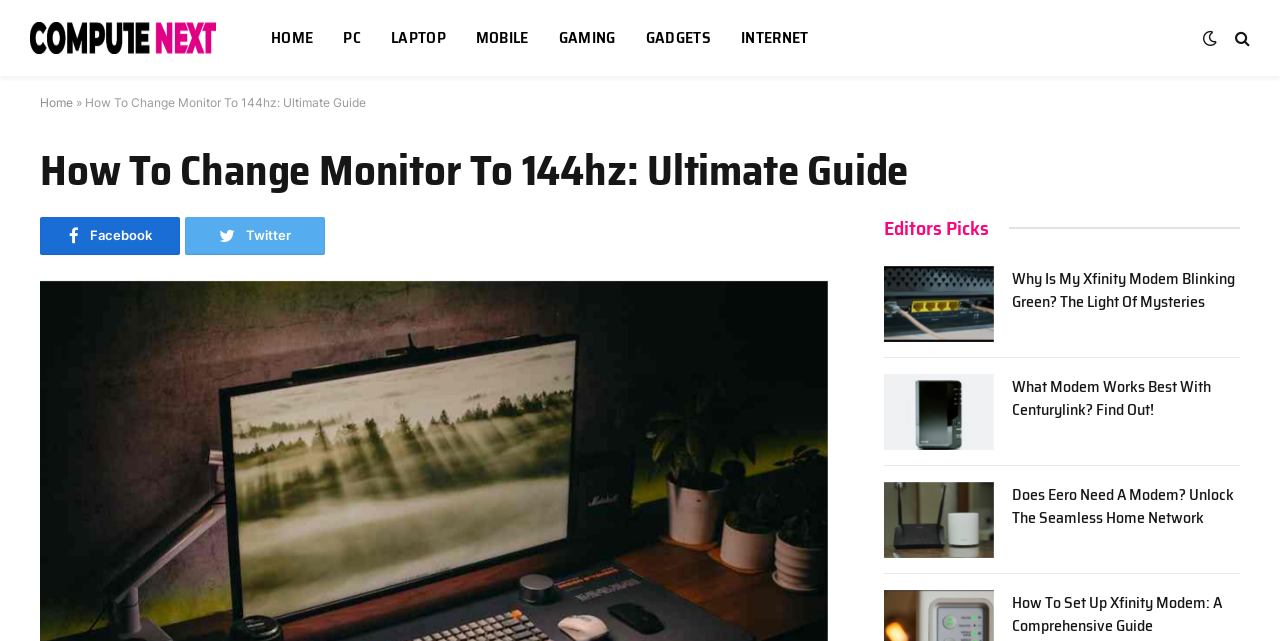Please identify the coordinates of the bounding box for the clickable region that will accomplish this instruction: "Click on the 'GAMING' link".

[0.425, 0.0, 0.493, 0.119]